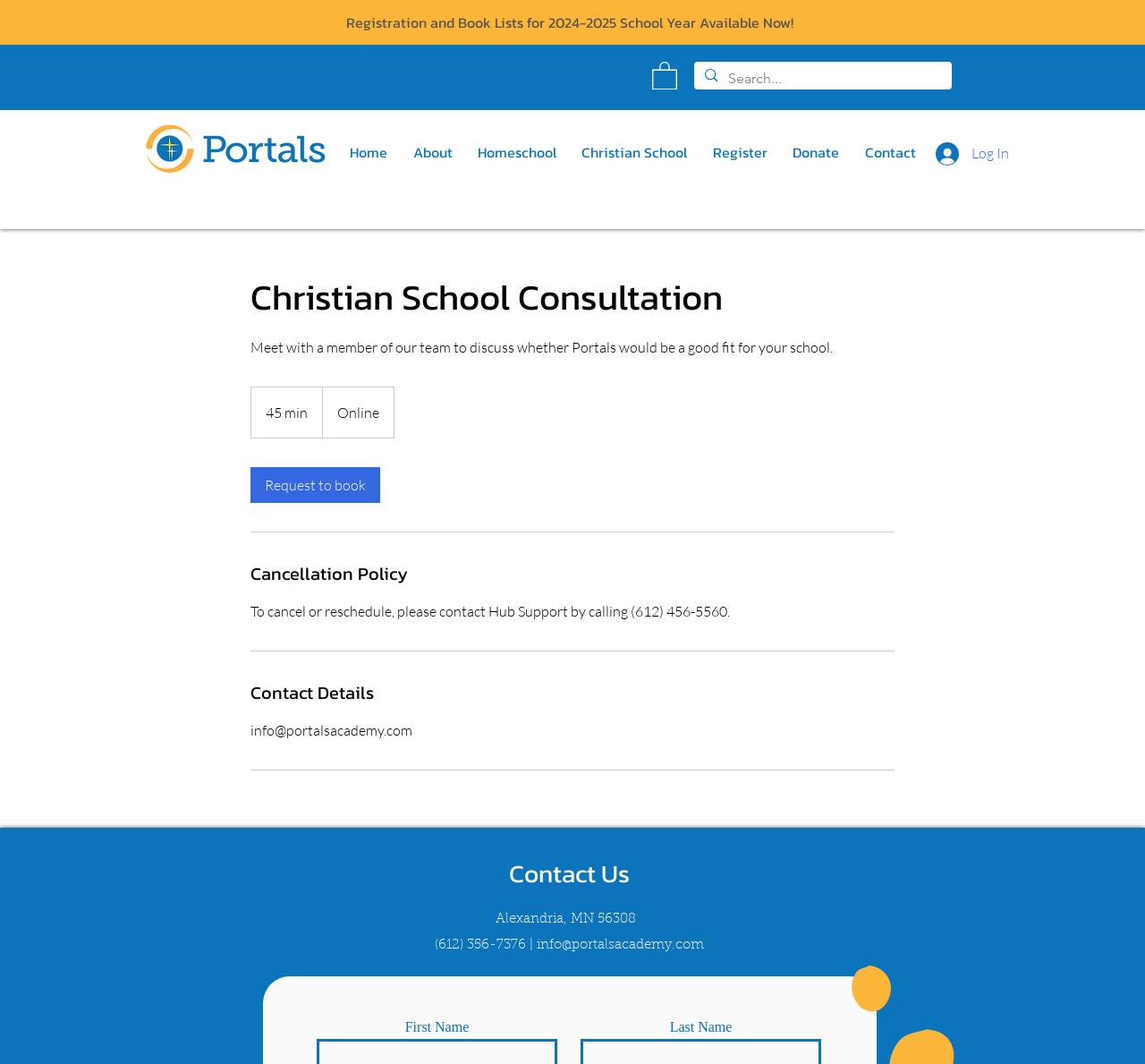Bounding box coordinates are given in the format (top-left x, top-left y, bottom-right x, bottom-right y). All values should be floating point numbers between 0 and 1. Provide the bounding box coordinate for the UI element described as: Contact Us

[0.445, 0.803, 0.55, 0.839]